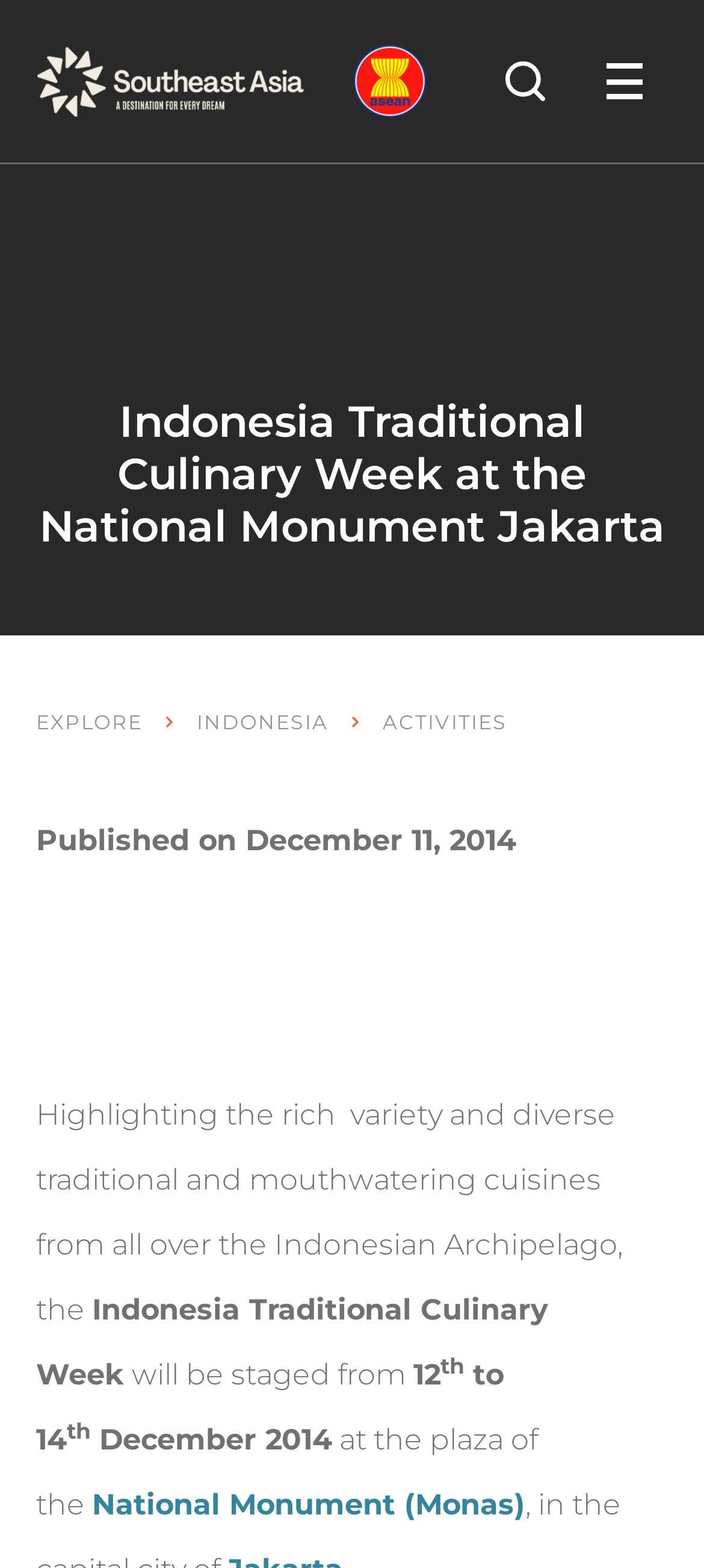Answer this question in one word or a short phrase: What is the category of the webpage?

Southeast Asia Travel